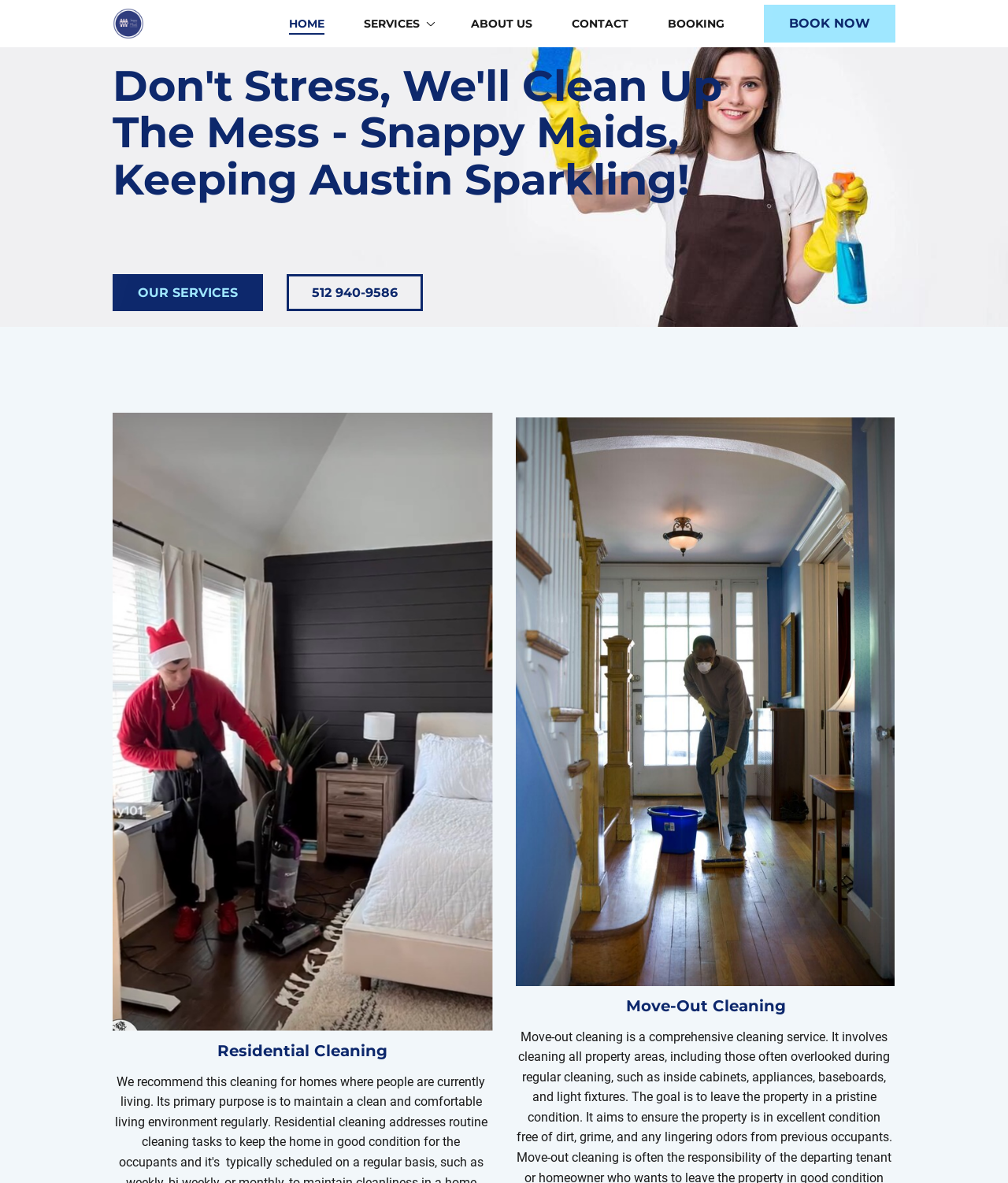Specify the bounding box coordinates of the element's region that should be clicked to achieve the following instruction: "Click BOOK NOW". The bounding box coordinates consist of four float numbers between 0 and 1, in the format [left, top, right, bottom].

[0.758, 0.004, 0.888, 0.036]